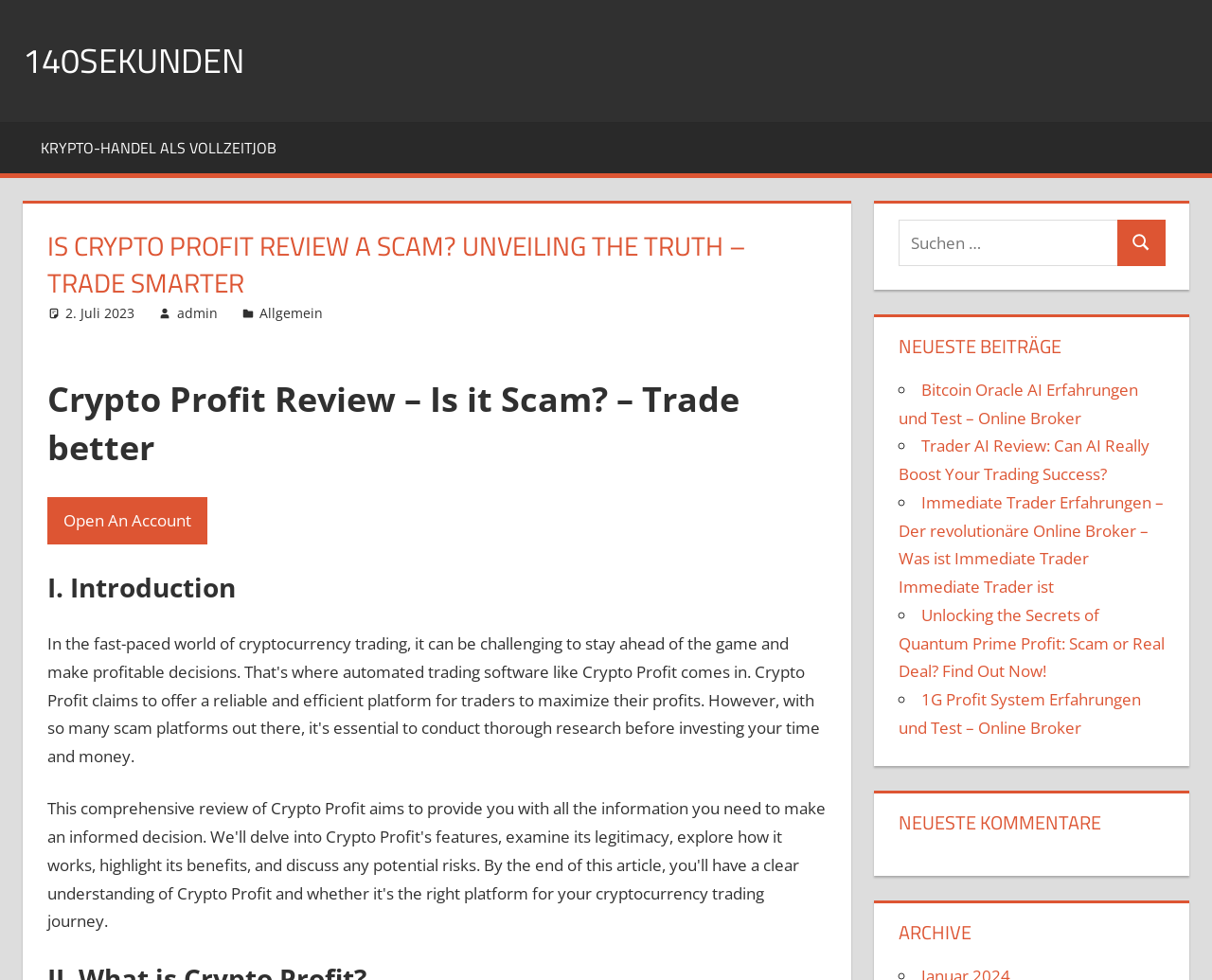Find the bounding box coordinates of the element to click in order to complete the given instruction: "Visit the 'KRYPTO-HANDEL ALS VOLLZEITJOB' page."

[0.019, 0.125, 0.243, 0.177]